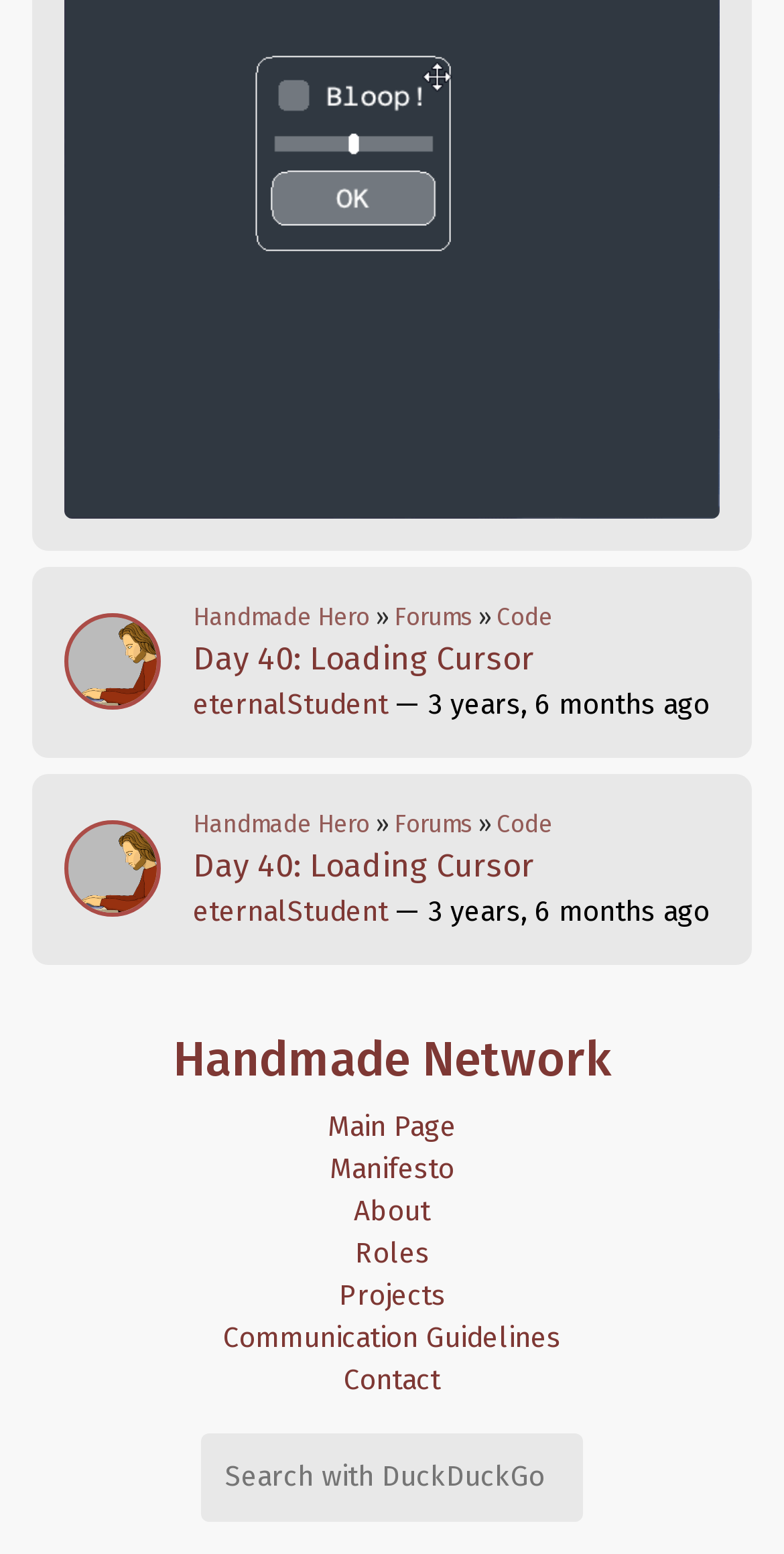What is the date of the latest article?
Look at the image and answer with only one word or phrase.

Sunday, November 22, 2020